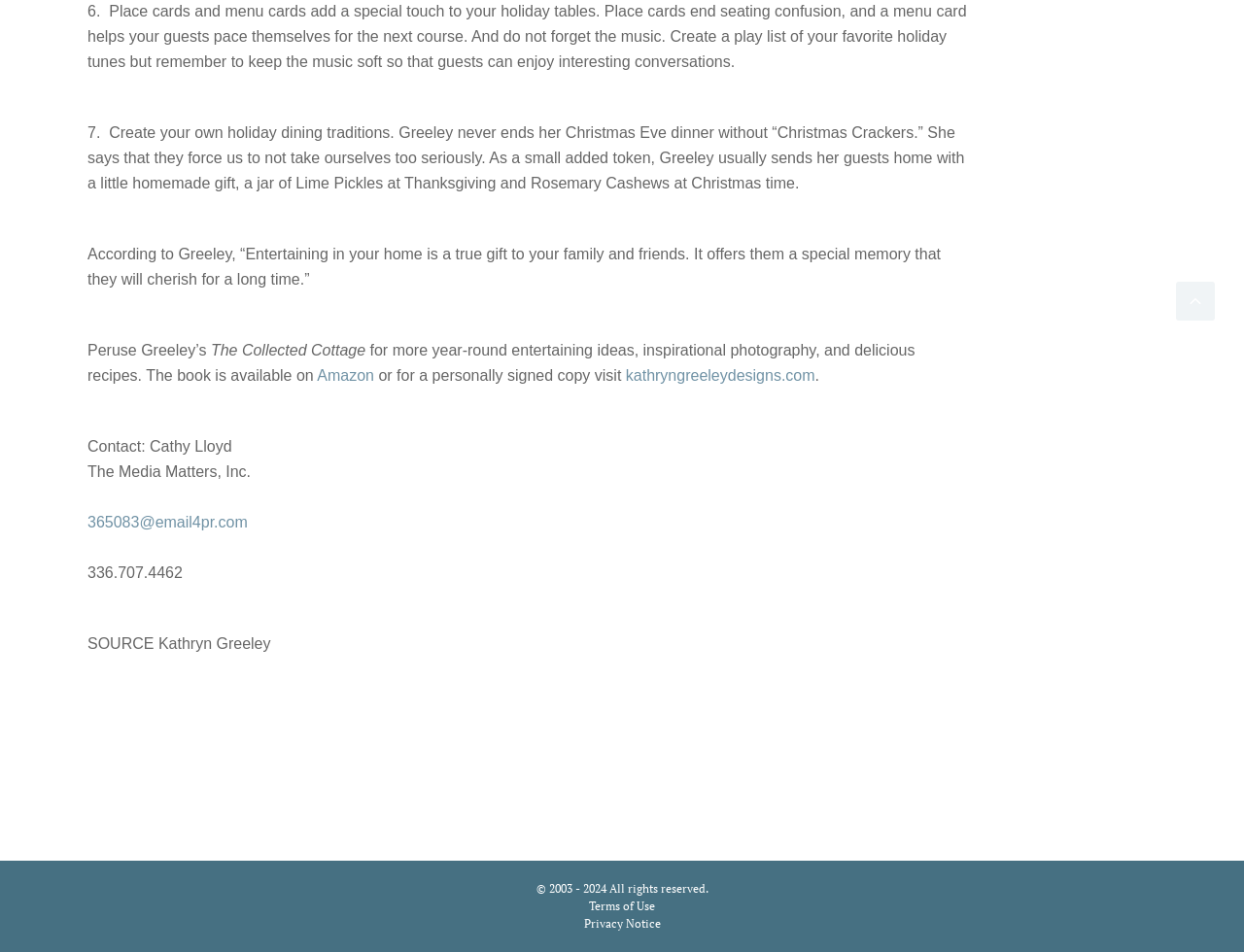Answer the following query concisely with a single word or phrase:
What is the name of the company mentioned in the contact information?

The Media Matters, Inc.